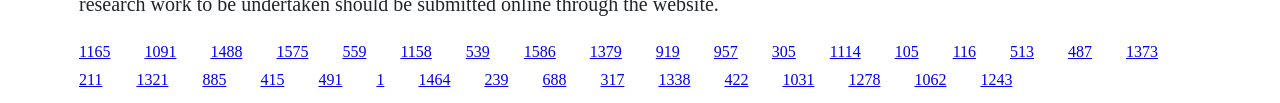Determine the bounding box coordinates of the clickable element to complete this instruction: "visit the third link". Provide the coordinates in the format of four float numbers between 0 and 1, [left, top, right, bottom].

[0.164, 0.414, 0.189, 0.579]